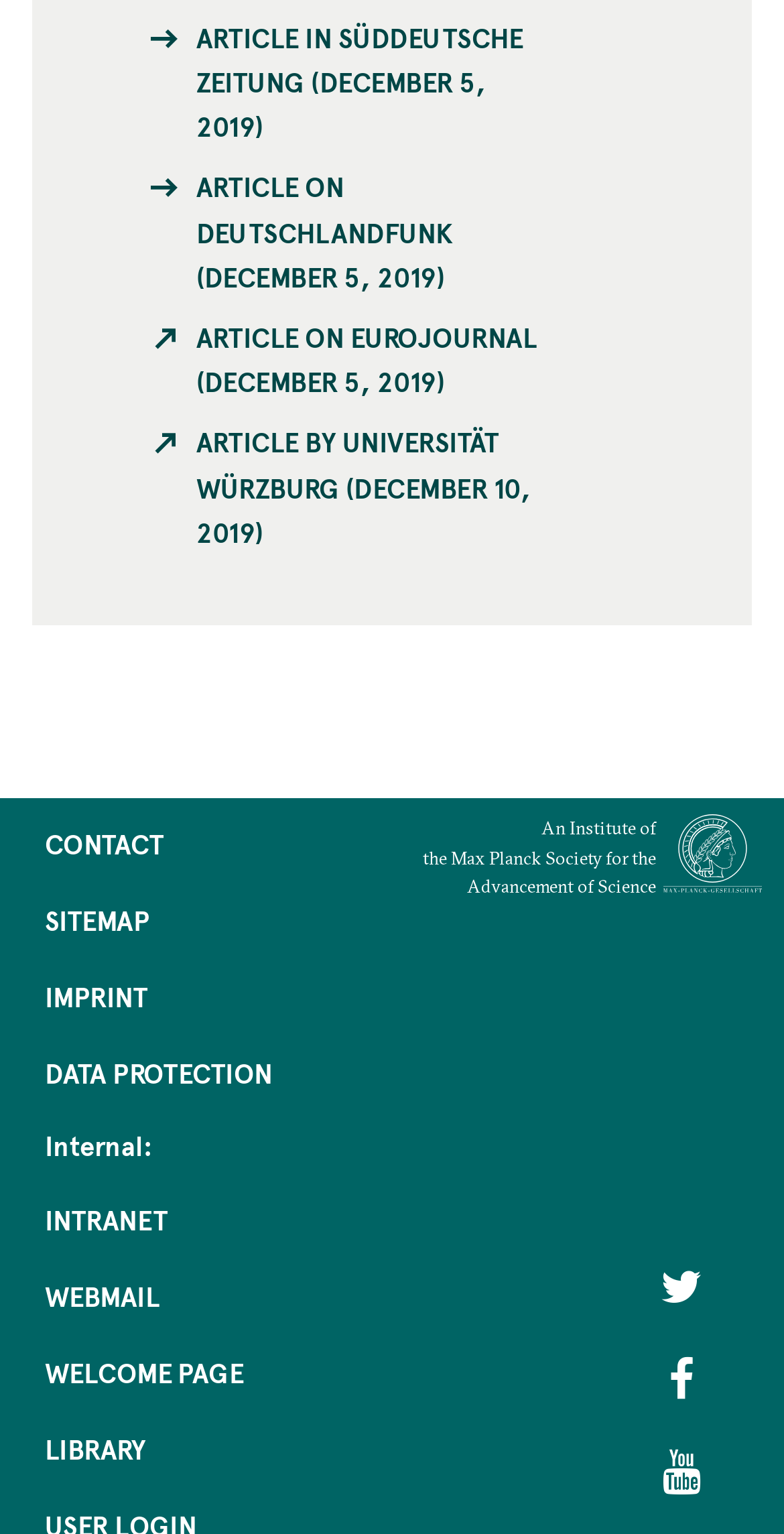Given the description of a UI element: "identification", identify the bounding box coordinates of the matching element in the webpage screenshot.

None